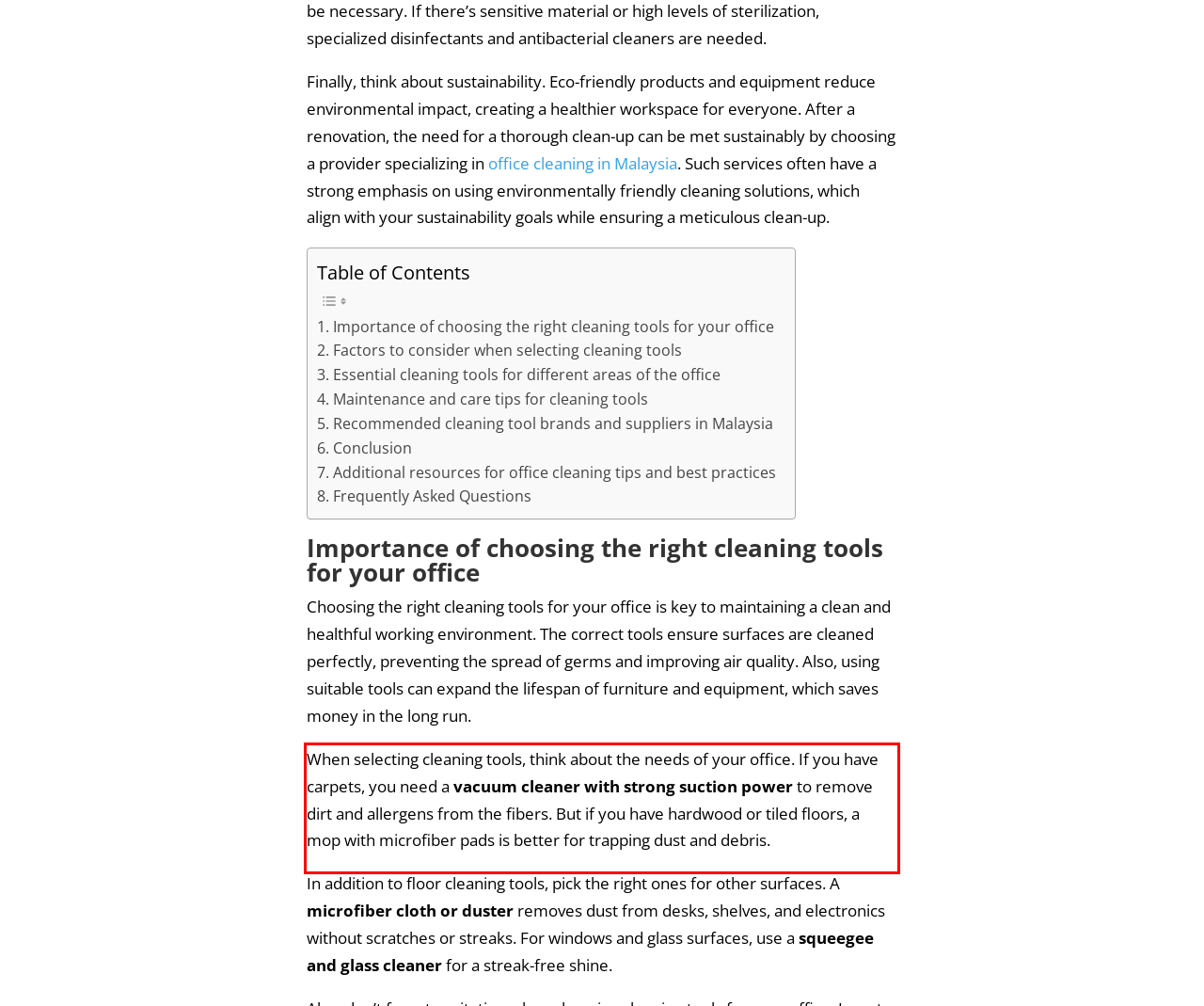Please identify and extract the text from the UI element that is surrounded by a red bounding box in the provided webpage screenshot.

When selecting cleaning tools, think about the needs of your office. If you have carpets, you need a vacuum cleaner with strong suction power to remove dirt and allergens from the fibers. But if you have hardwood or tiled floors, a mop with microfiber pads is better for trapping dust and debris.